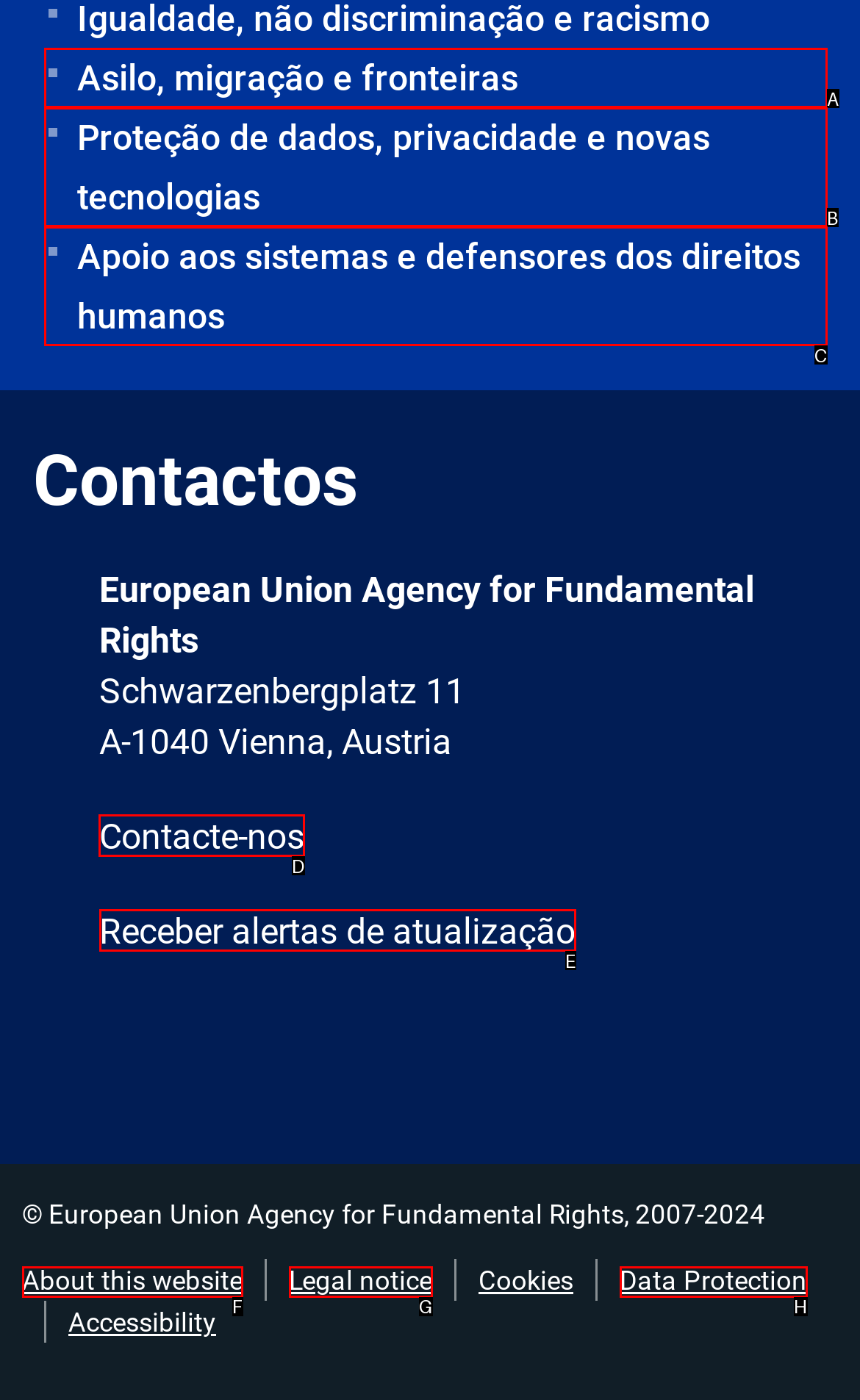Identify the letter of the UI element you need to select to accomplish the task: Click on 'Contacte-nos'.
Respond with the option's letter from the given choices directly.

D